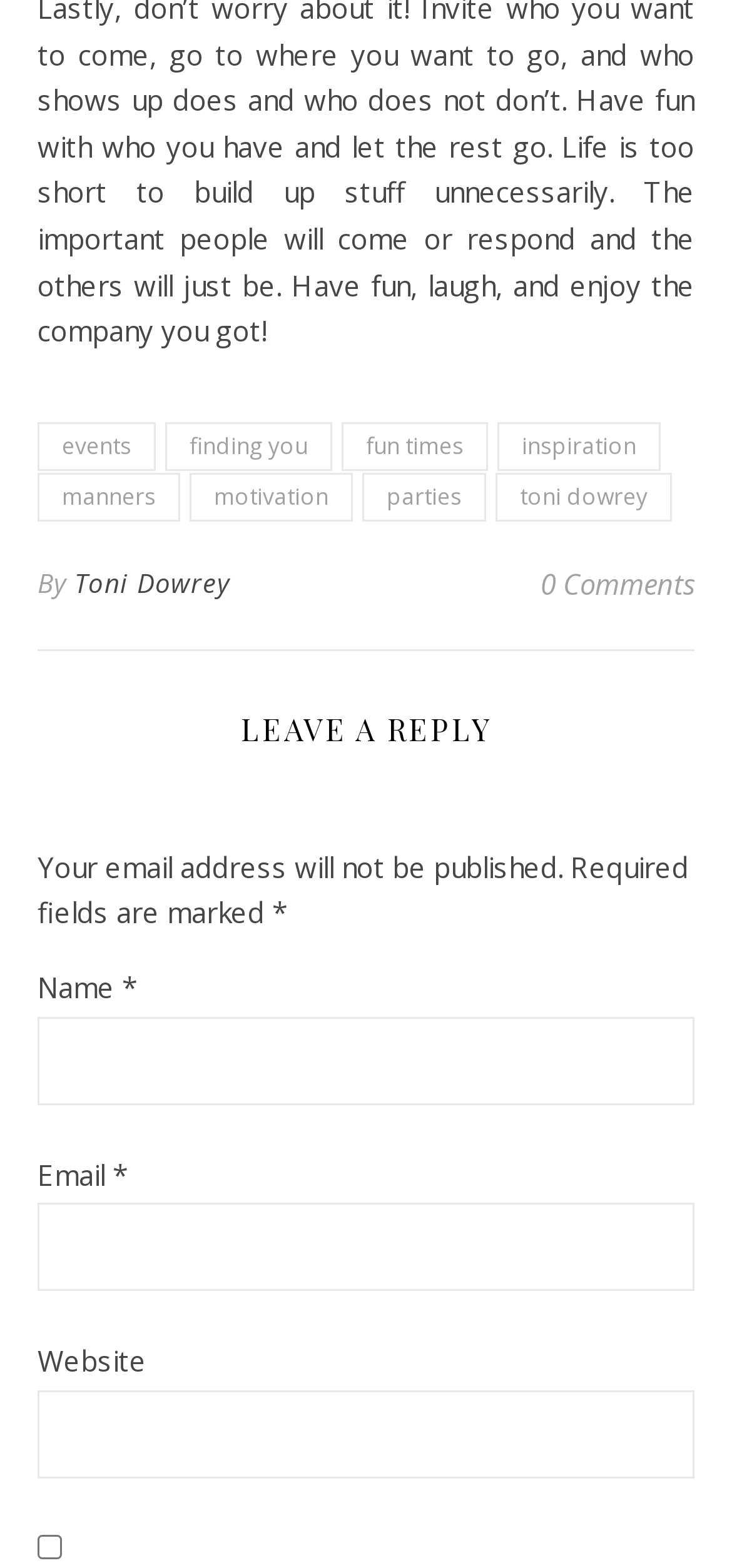Answer the question in one word or a short phrase:
What is the label of the first textbox?

Name